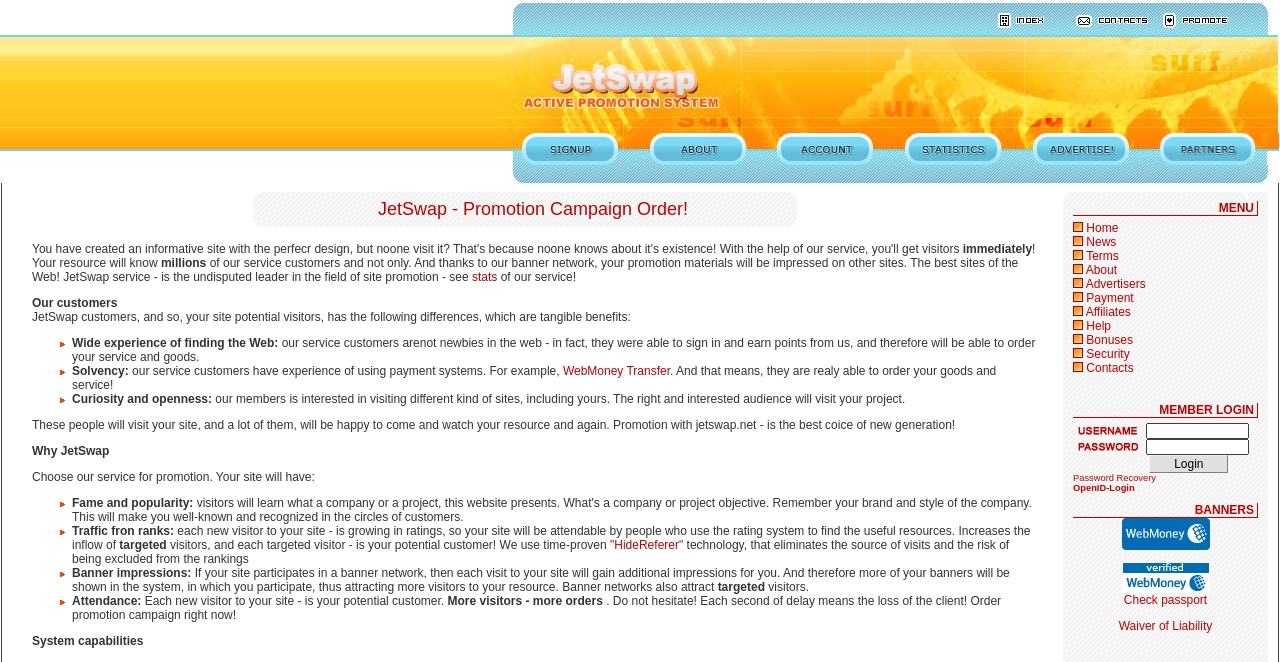Please locate the UI element described by "Home" and provide its bounding box coordinates.

[0.849, 0.334, 0.874, 0.355]